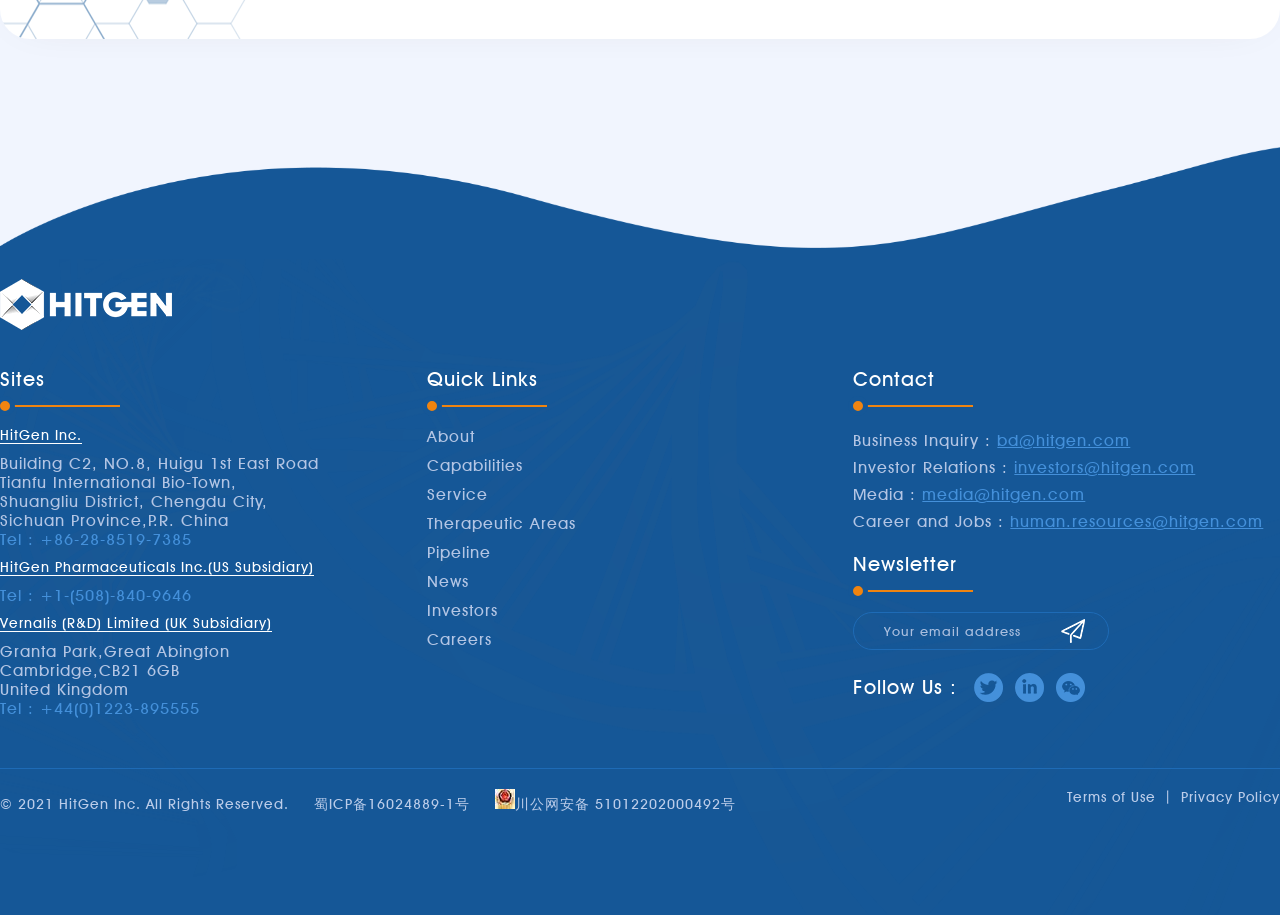Please examine the image and provide a detailed answer to the question: What is the email address for business inquiry?

The email address for business inquiry is mentioned in the third description list detail as 'bd@hitgen.com'.